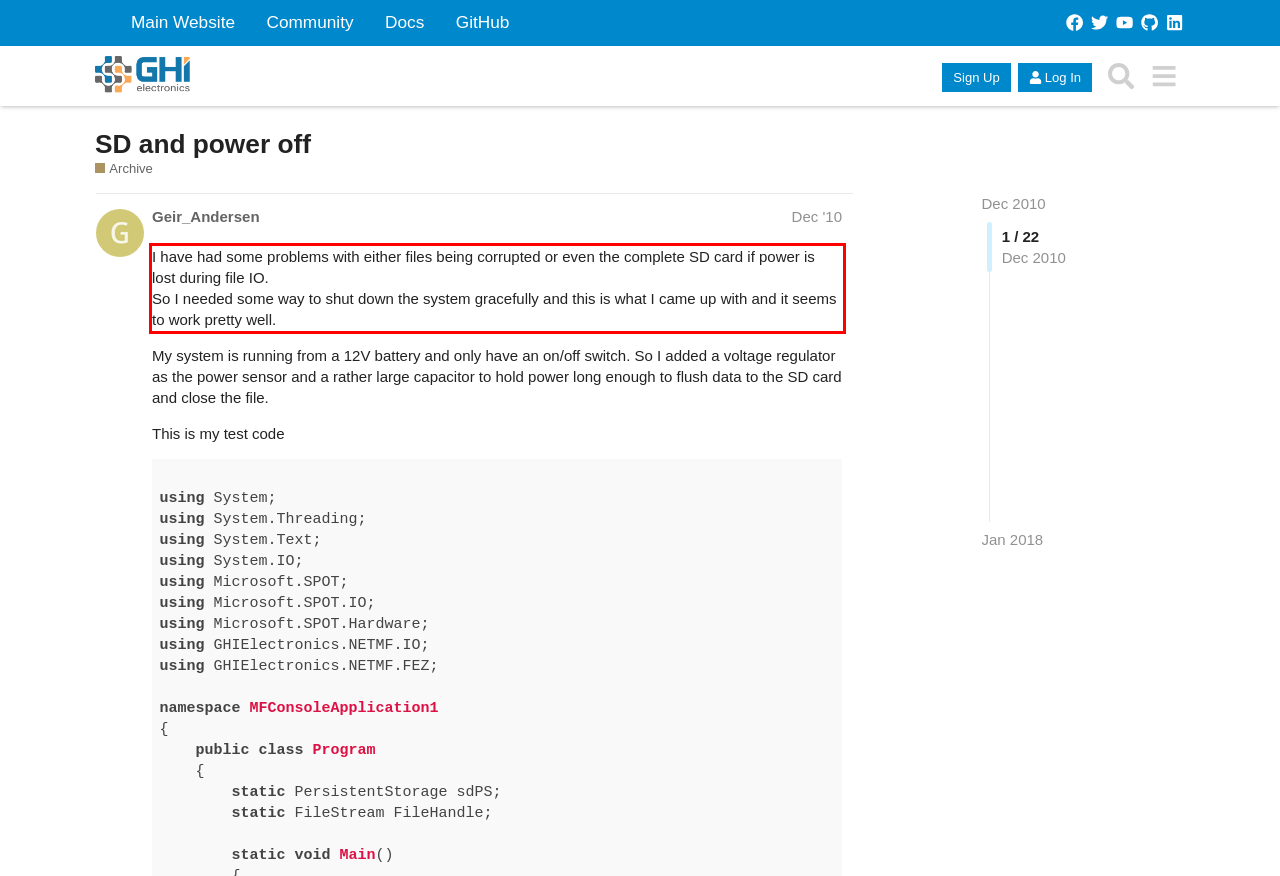You have a screenshot of a webpage with a red bounding box. Use OCR to generate the text contained within this red rectangle.

I have had some problems with either files being corrupted or even the complete SD card if power is lost during file IO. So I needed some way to shut down the system gracefully and this is what I came up with and it seems to work pretty well.